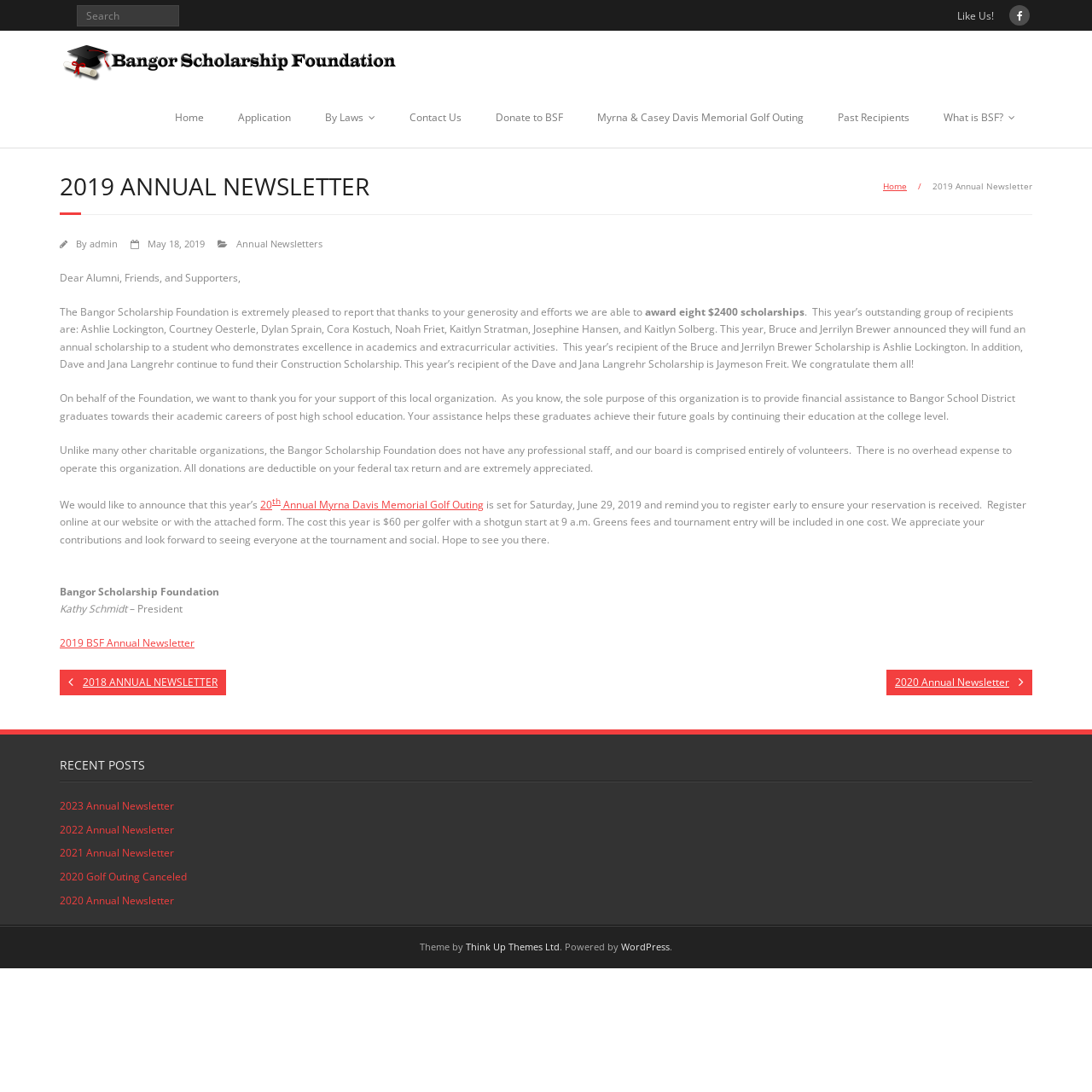Please specify the bounding box coordinates of the clickable region to carry out the following instruction: "Go to Home page". The coordinates should be four float numbers between 0 and 1, in the format [left, top, right, bottom].

[0.145, 0.08, 0.202, 0.135]